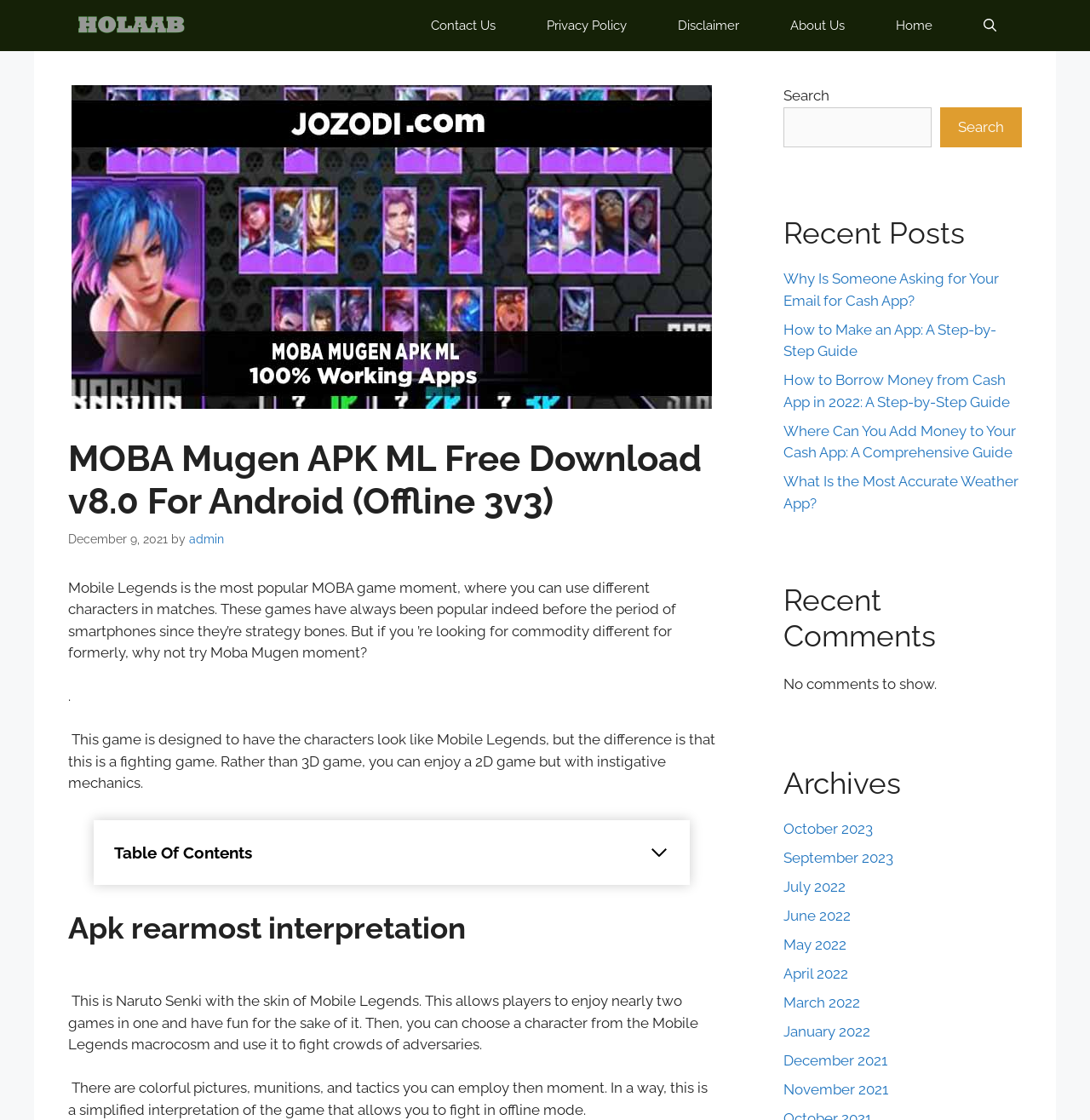Highlight the bounding box coordinates of the element you need to click to perform the following instruction: "Get a quote."

None